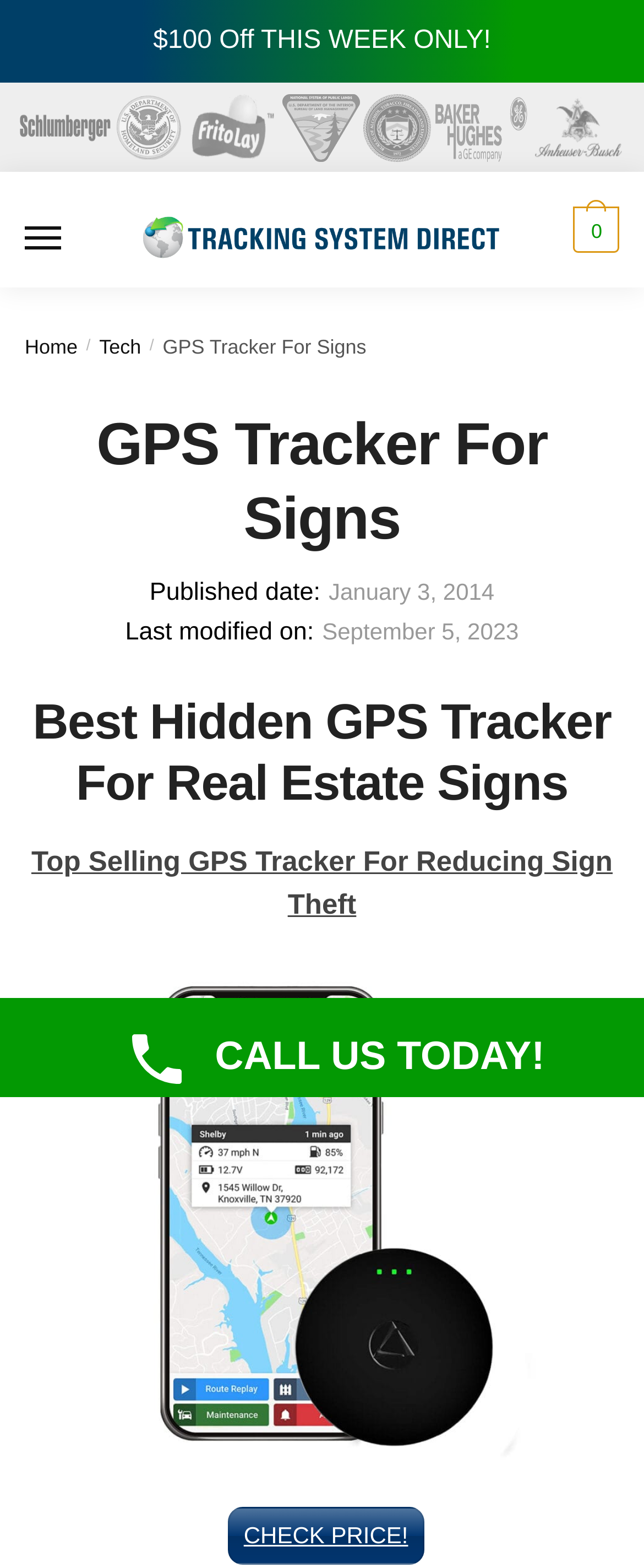Find and provide the bounding box coordinates for the UI element described here: "CALL US TODAY!". The coordinates should be given as four float numbers between 0 and 1: [left, top, right, bottom].

[0.0, 0.636, 1.0, 0.7]